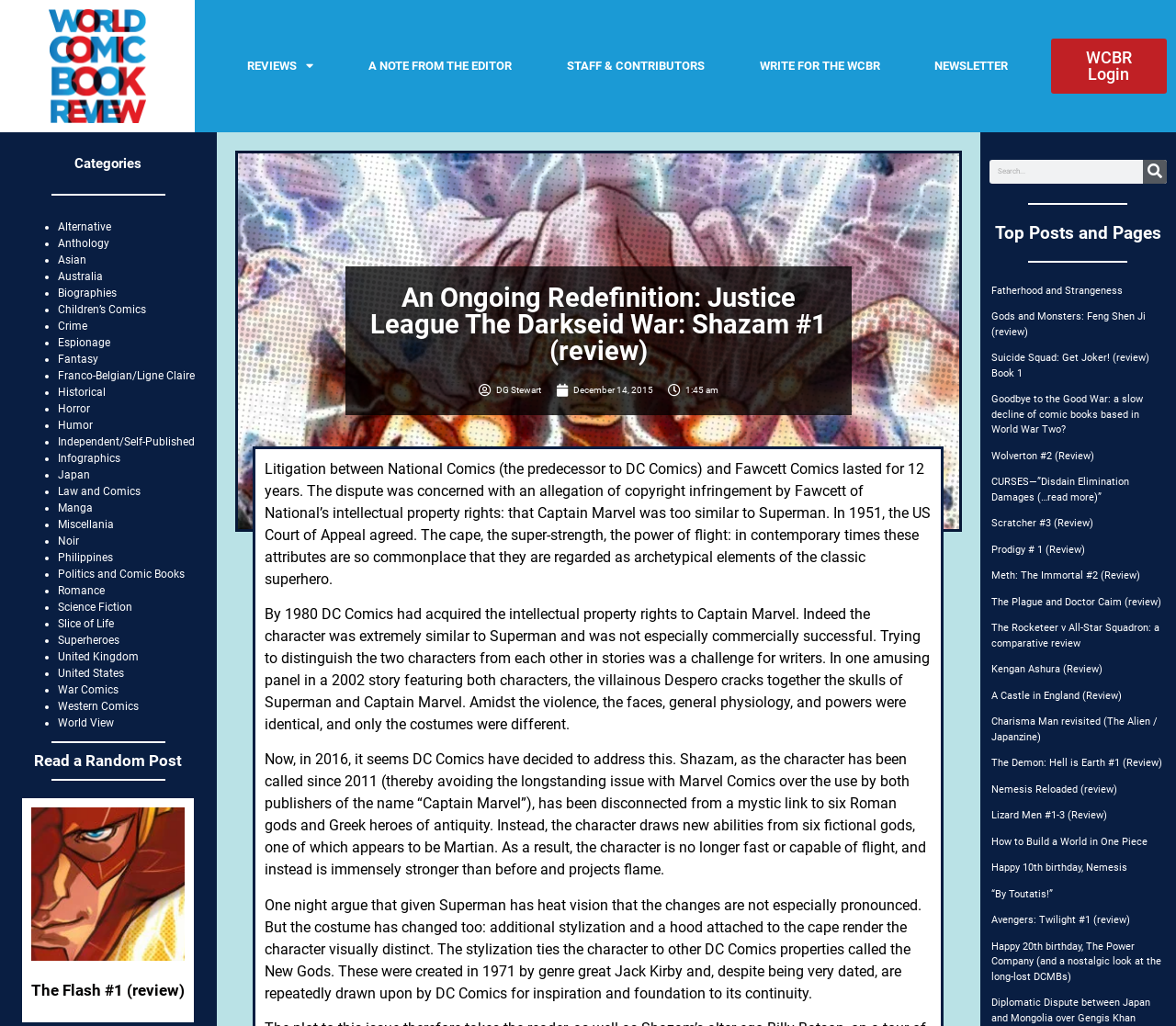Given the description of the UI element: "Consult the Certification Register", predict the bounding box coordinates in the form of [left, top, right, bottom], with each value being a float between 0 and 1.

None